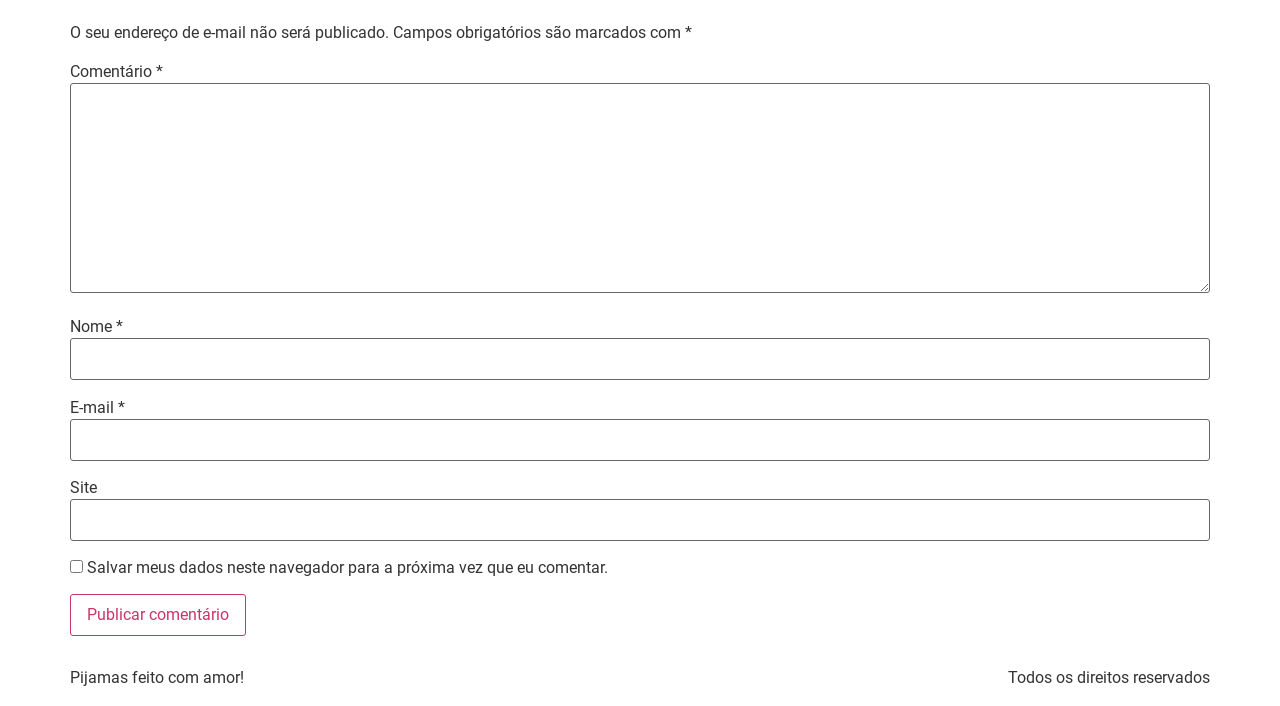From the screenshot, find the bounding box of the UI element matching this description: "parent_node: Comentário * name="comment"". Supply the bounding box coordinates in the form [left, top, right, bottom], each a float between 0 and 1.

[0.055, 0.118, 0.945, 0.415]